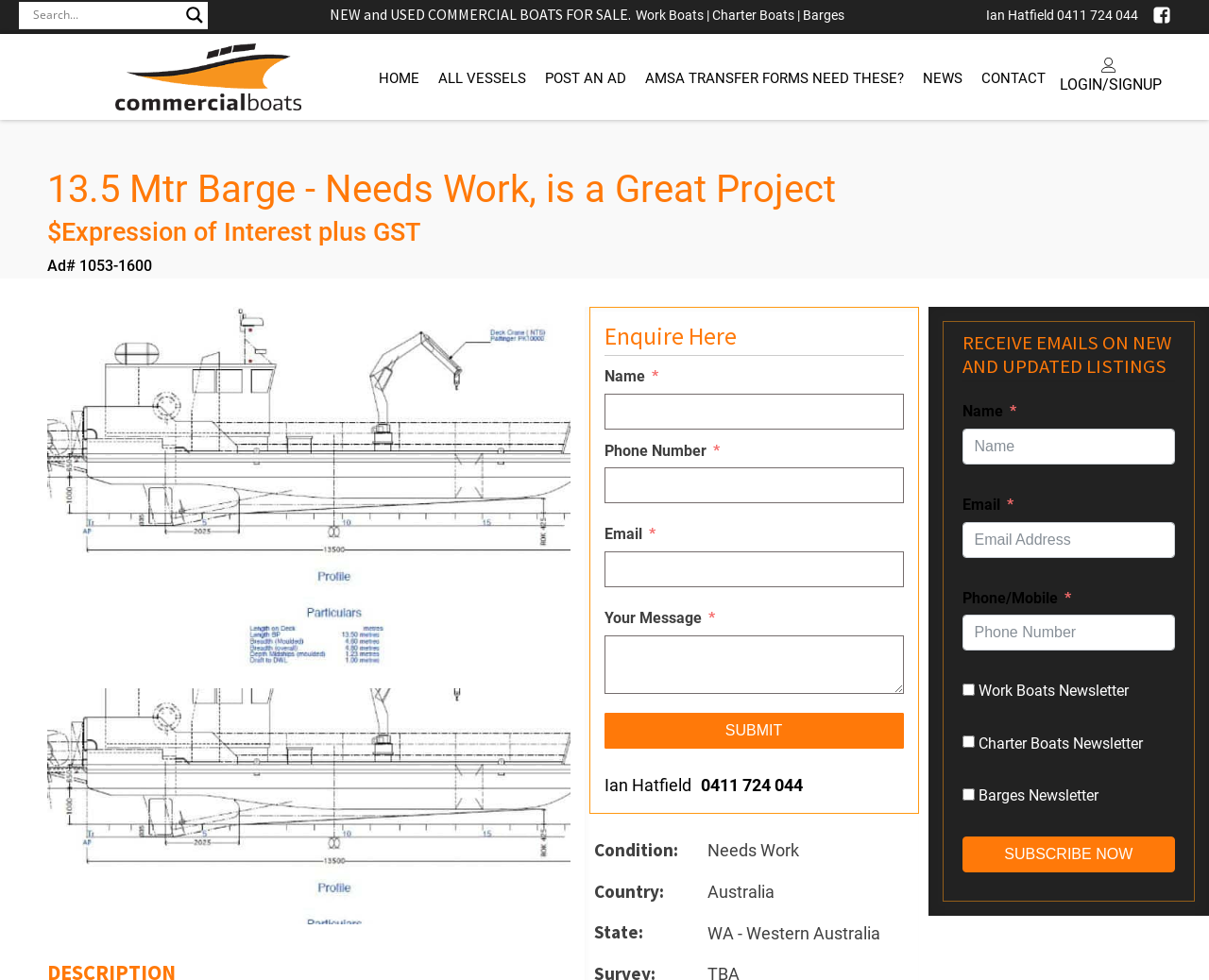Please look at the image and answer the question with a detailed explanation: What is the location of the 13.5 Mtr Barge?

The location of the 13.5 Mtr Barge is mentioned as 'WA - Western Australia' on the webpage, which implies that the barge is currently located in Western Australia.